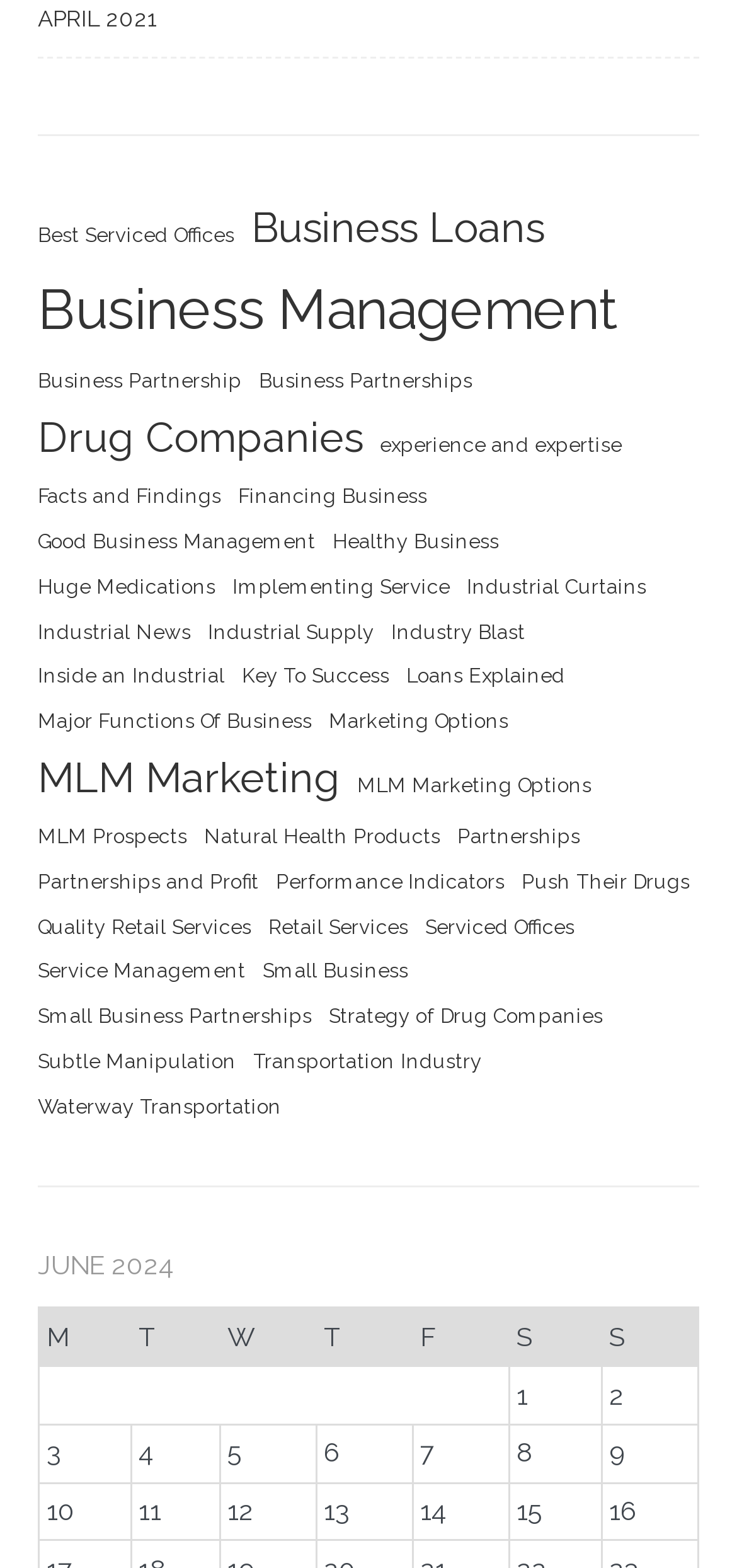Respond with a single word or phrase to the following question:
How many rows are there in the grid?

4